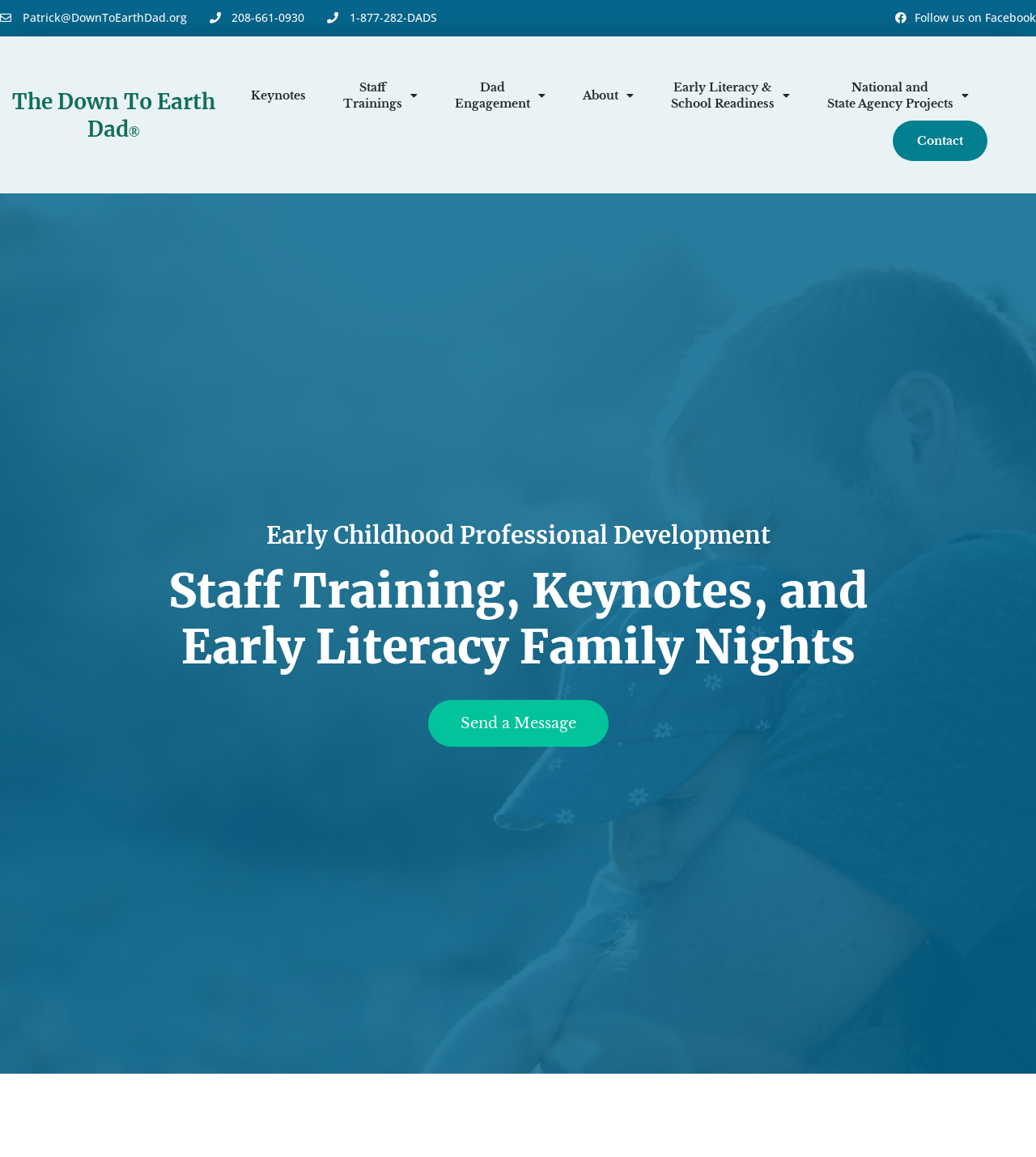Generate the main heading text from the webpage.

Staff Training, Keynotes, and Early Literacy Family Nights